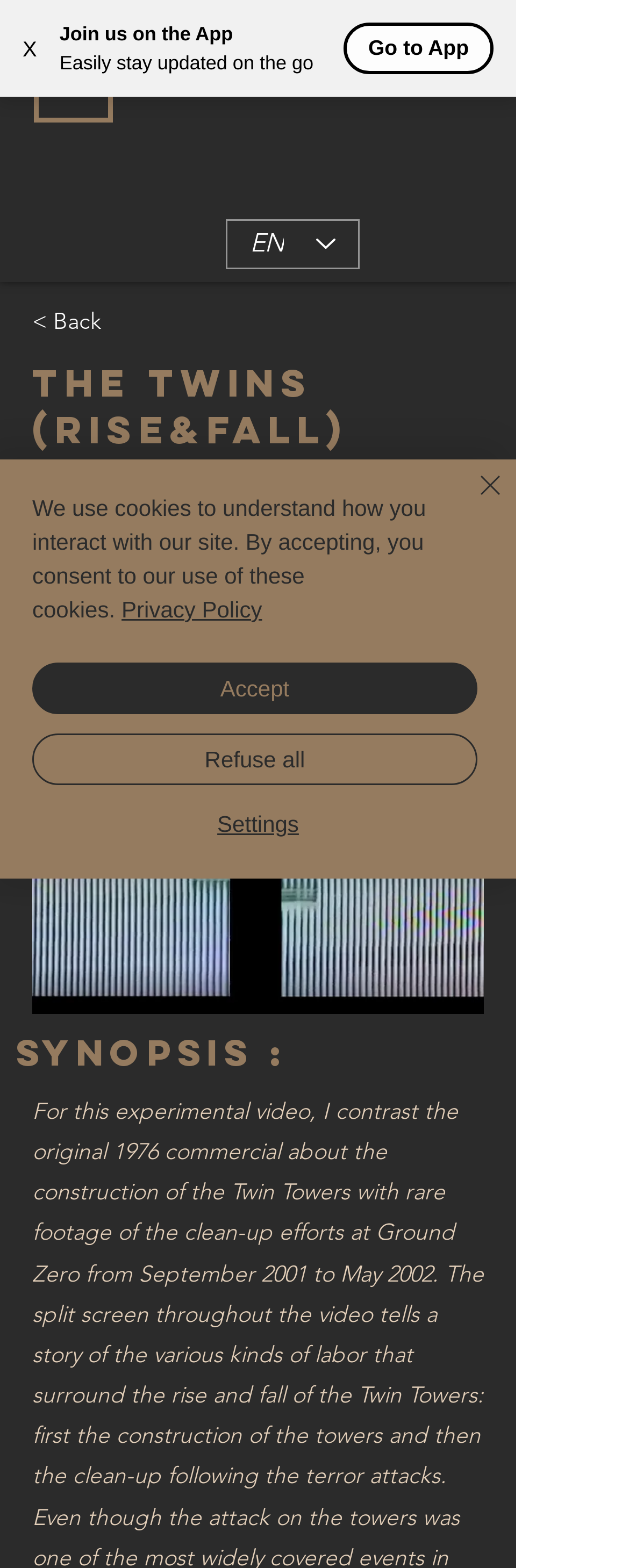Extract the bounding box coordinates of the UI element described: "Home". Provide the coordinates in the format [left, top, right, bottom] with values ranging from 0 to 1.

None